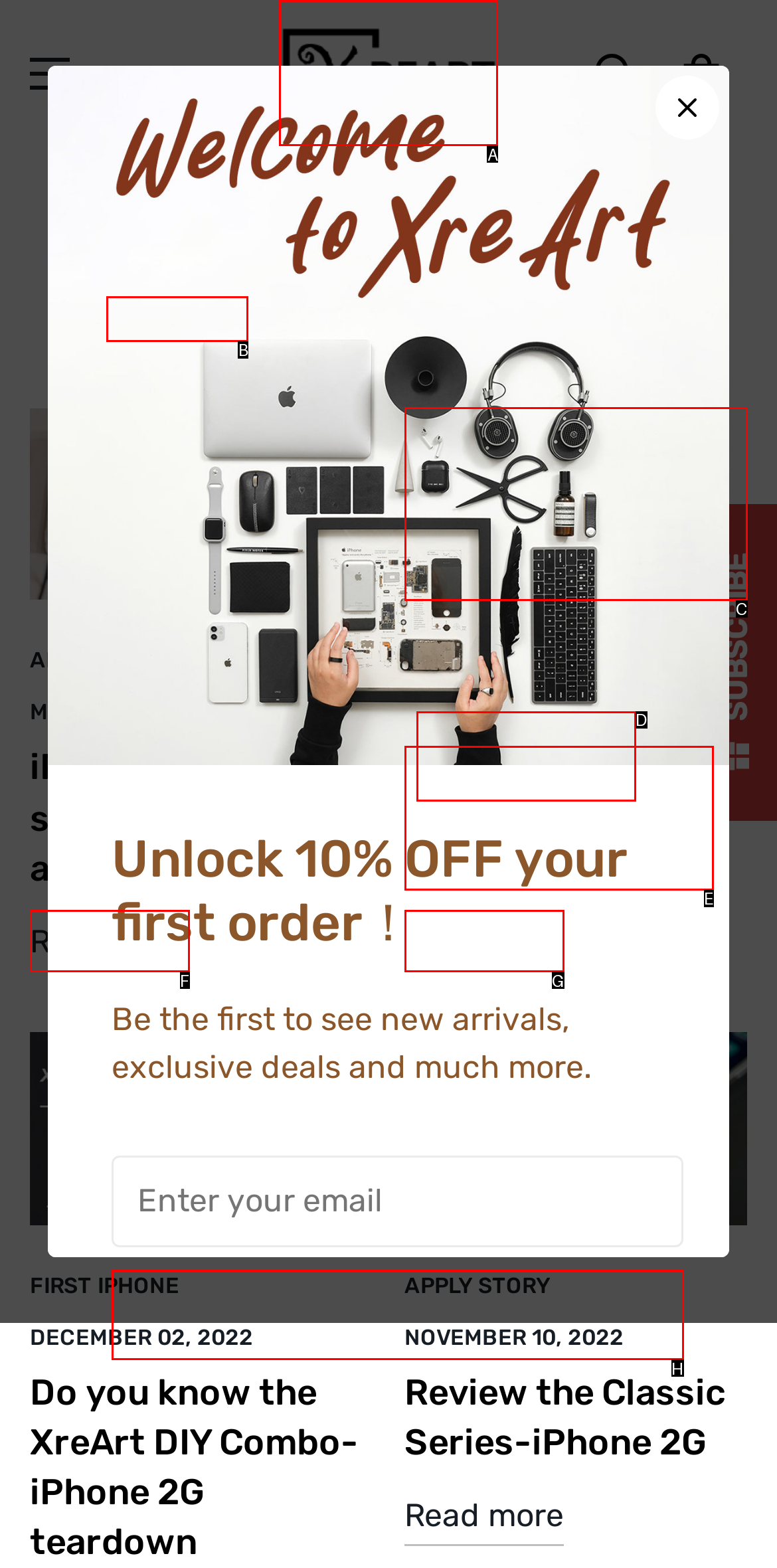Tell me which one HTML element you should click to complete the following task: Click the XreArt Studio link
Answer with the option's letter from the given choices directly.

A